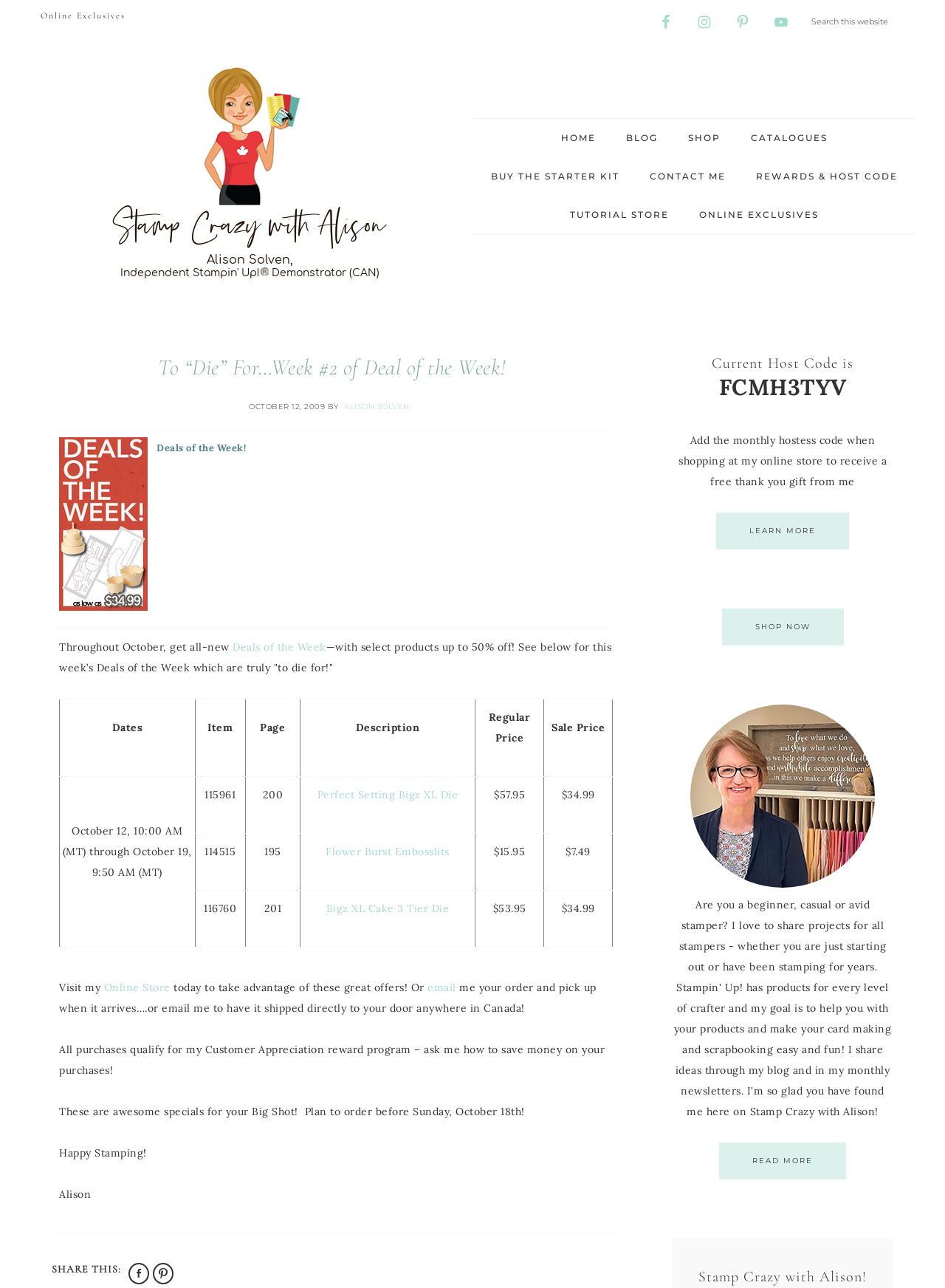How many deals are available this week?
Kindly offer a detailed explanation using the data available in the image.

I counted the number of rows in the table that lists the deals of the week, and there are three rows, each corresponding to a different deal.